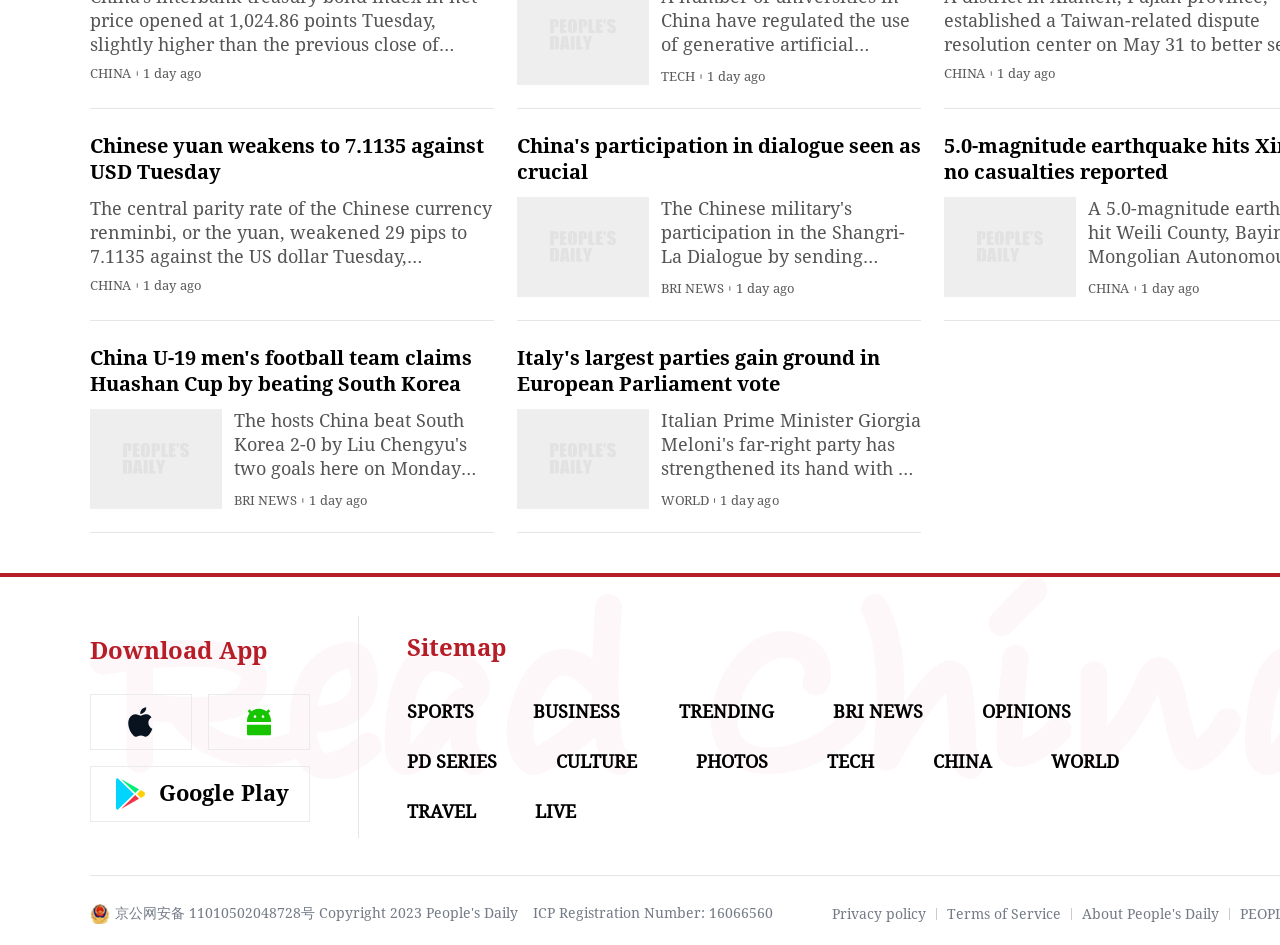What are the main sections of the website?
Based on the screenshot, provide your answer in one word or phrase.

NEWS, SPORTS, BUSINESS, etc.